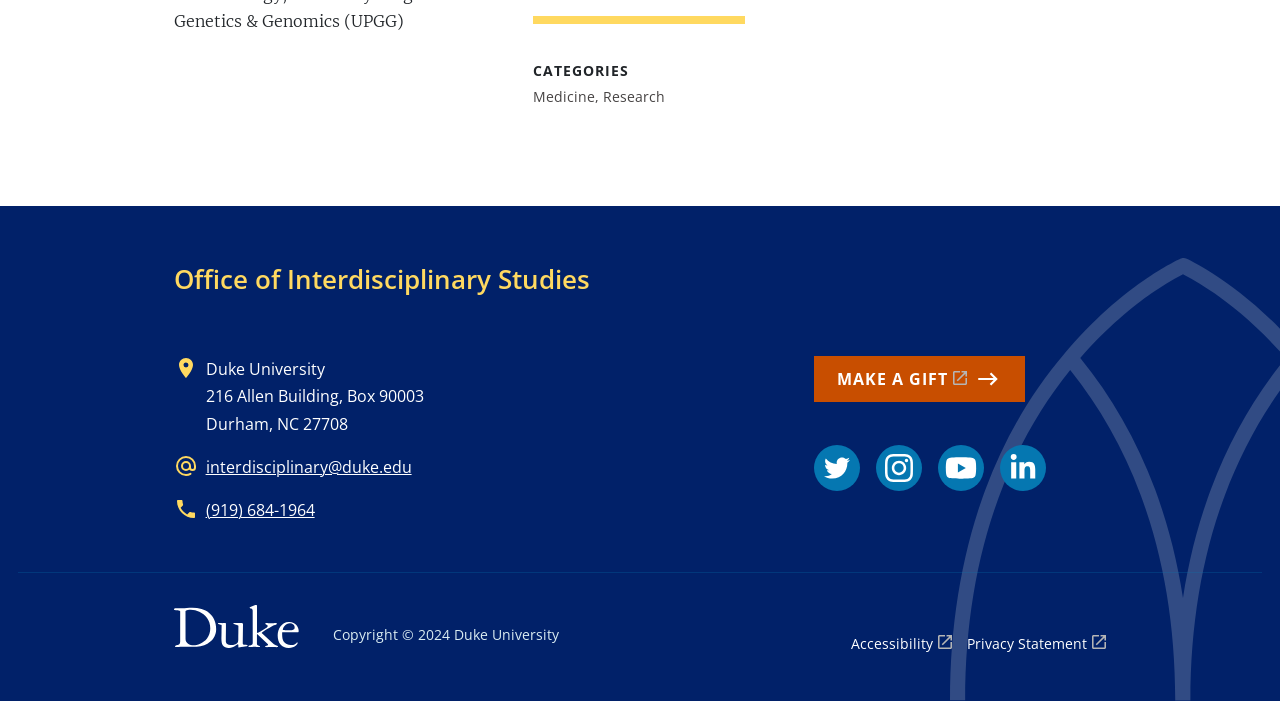Please identify the bounding box coordinates of the clickable element to fulfill the following instruction: "Click the 'Office of Interdisciplinary Studies' link". The coordinates should be four float numbers between 0 and 1, i.e., [left, top, right, bottom].

[0.136, 0.372, 0.461, 0.424]